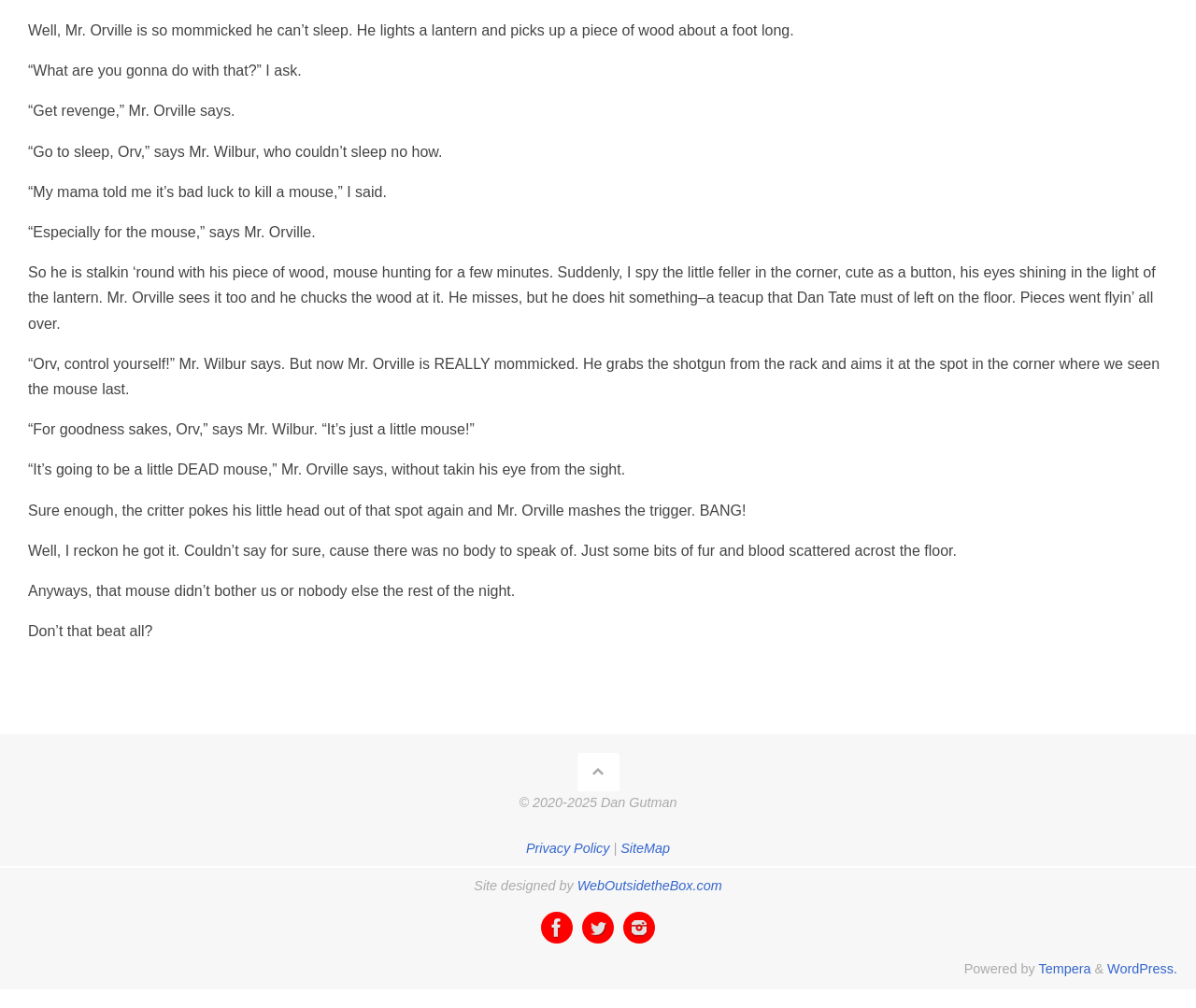Can you find the bounding box coordinates for the UI element given this description: "Privacy Policy"? Provide the coordinates as four float numbers between 0 and 1: [left, top, right, bottom].

[0.44, 0.834, 0.51, 0.849]